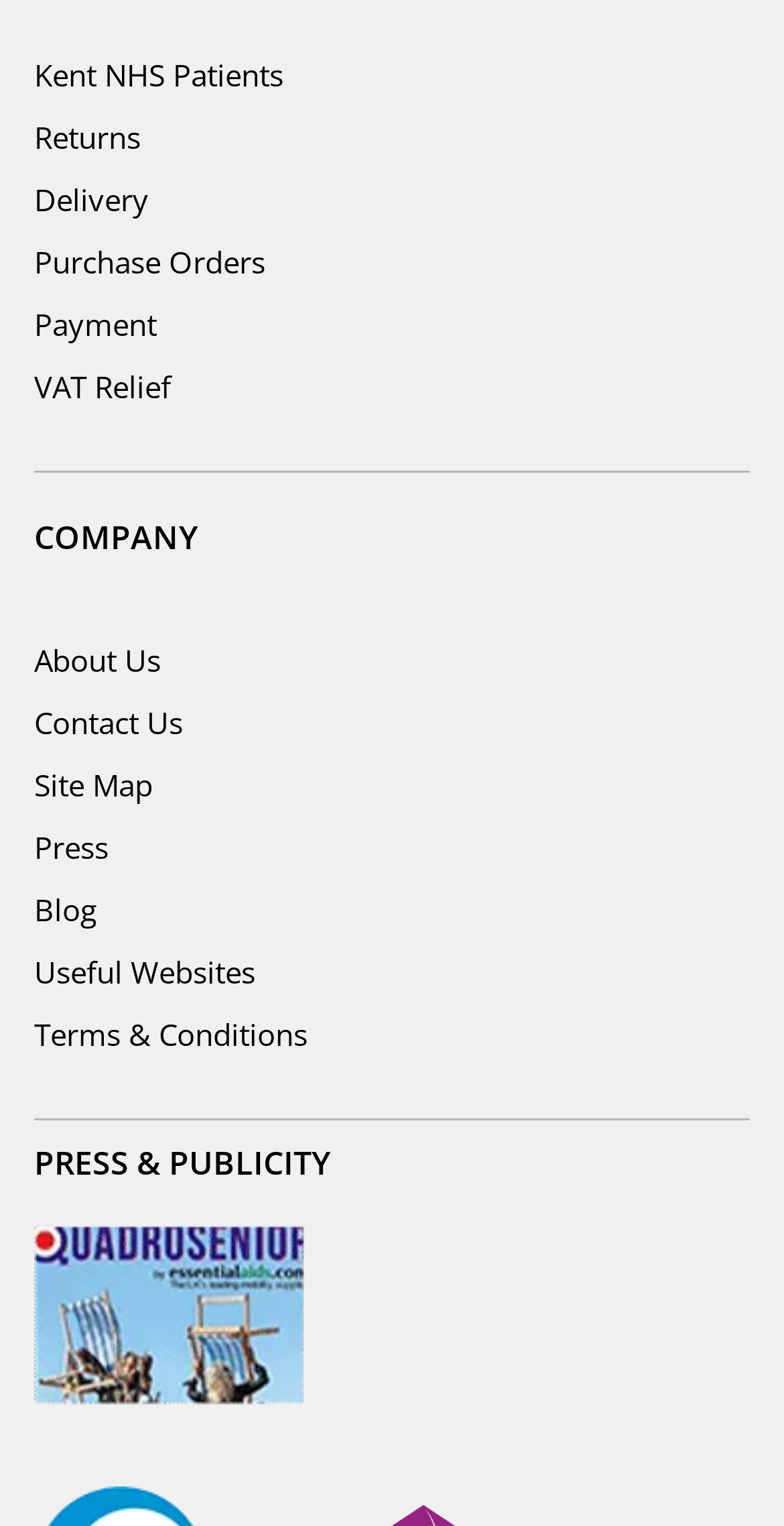Find the coordinates for the bounding box of the element with this description: "Payment".

[0.044, 0.199, 0.2, 0.225]